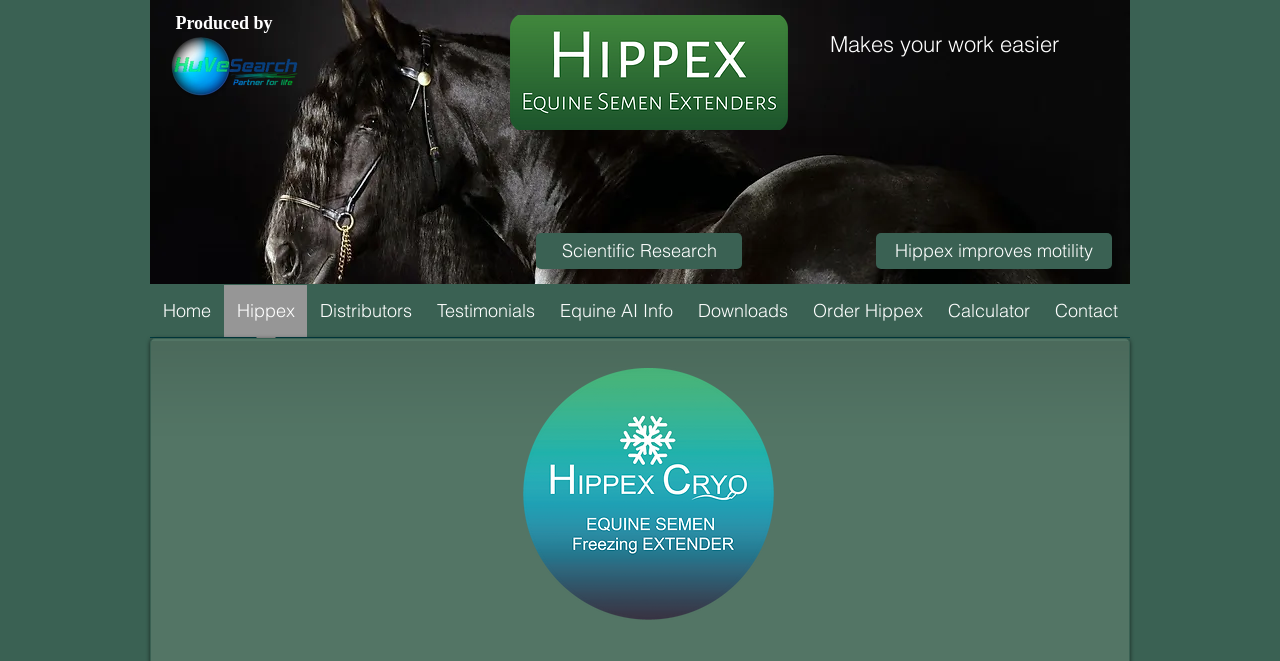Construct a comprehensive caption that outlines the webpage's structure and content.

The webpage is about HIPPEX CRYO, a product that makes work easier. At the top center of the page, there is a heading that reads "Makes your work easier" with a link to the same text. Below this heading, there are two links side by side, "Scientific Research" and "Hippex improves motility", which are likely related to the product's features or benefits.

On the top left, there is a heading "Produced by" with a link to an image of "HuveSearch transparent.png" next to it. This image is likely a logo or a brand identifier.

The main navigation menu is located on the left side of the page, with a title "Site". The menu consists of 8 links: "Home", "Hippex", "Distributors", "Testimonials", "Equine AI Info", "Downloads", "Order Hippex", and "Contact". Some of these links have additional descriptions or submenus.

On the right side of the page, there is a large image "Fichier 7_4x.png" that takes up most of the vertical space. The image is likely a product image or a visual representation of the product's benefits.